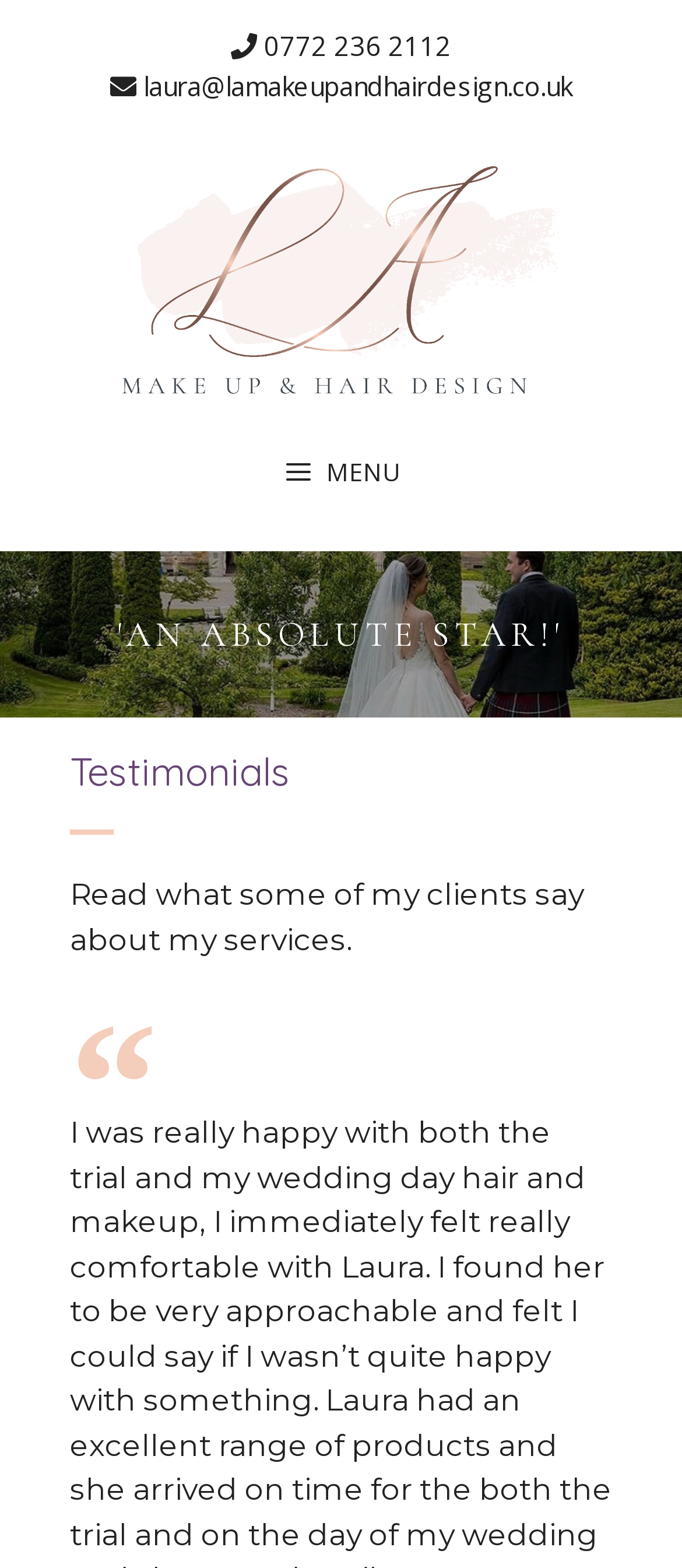What is the layout of the banner at the top of the webpage?
Answer the question with a single word or phrase derived from the image.

Full-width